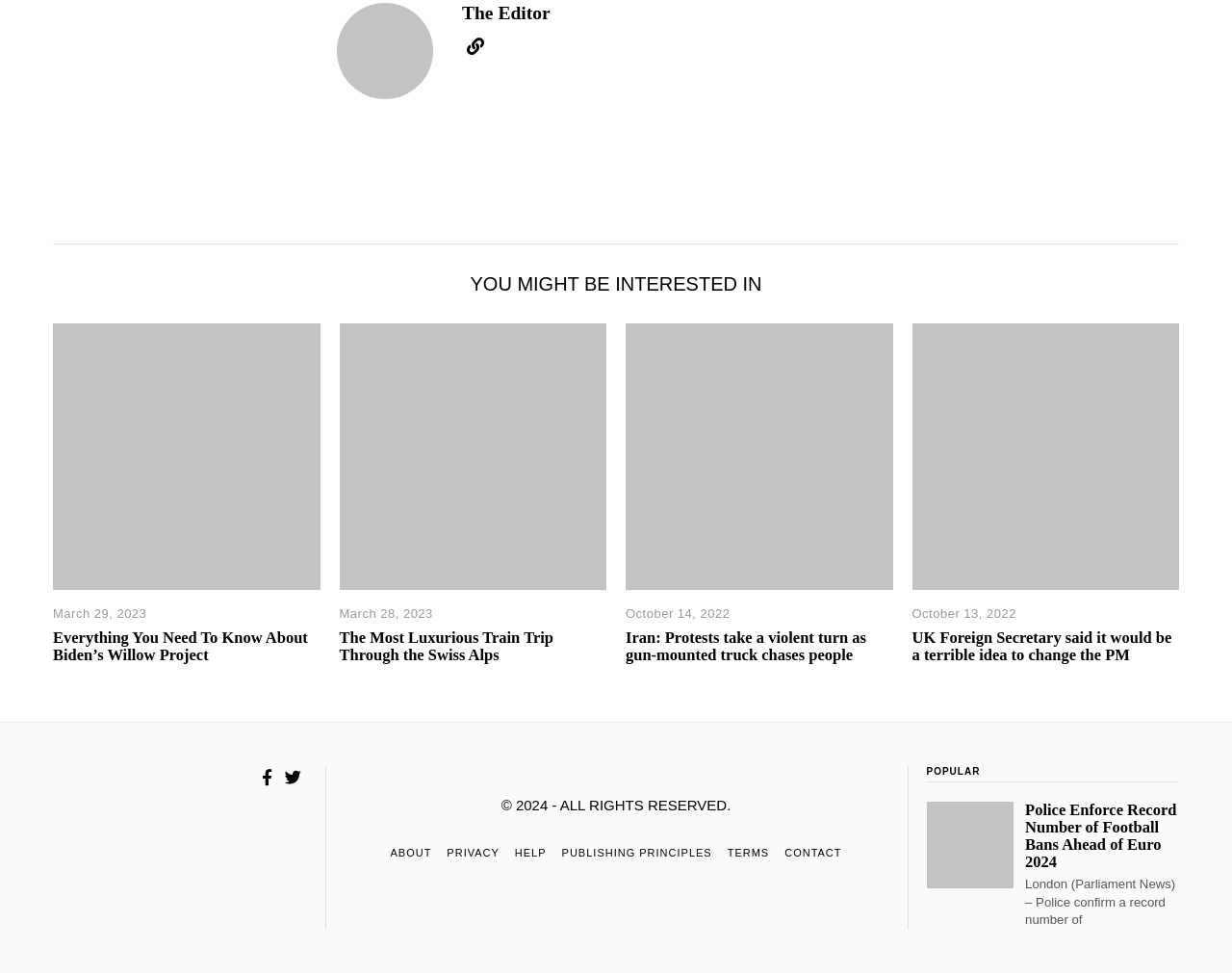Provide a thorough and detailed response to the question by examining the image: 
What is the category of the articles in the 'YOU MIGHT BE INTERESTED IN' section?

I inferred the category of the articles by looking at the headings and content of the articles. The headings and content suggest that the articles are news articles, and the section title 'YOU MIGHT BE INTERESTED IN' also implies that the articles are related to current events or news.